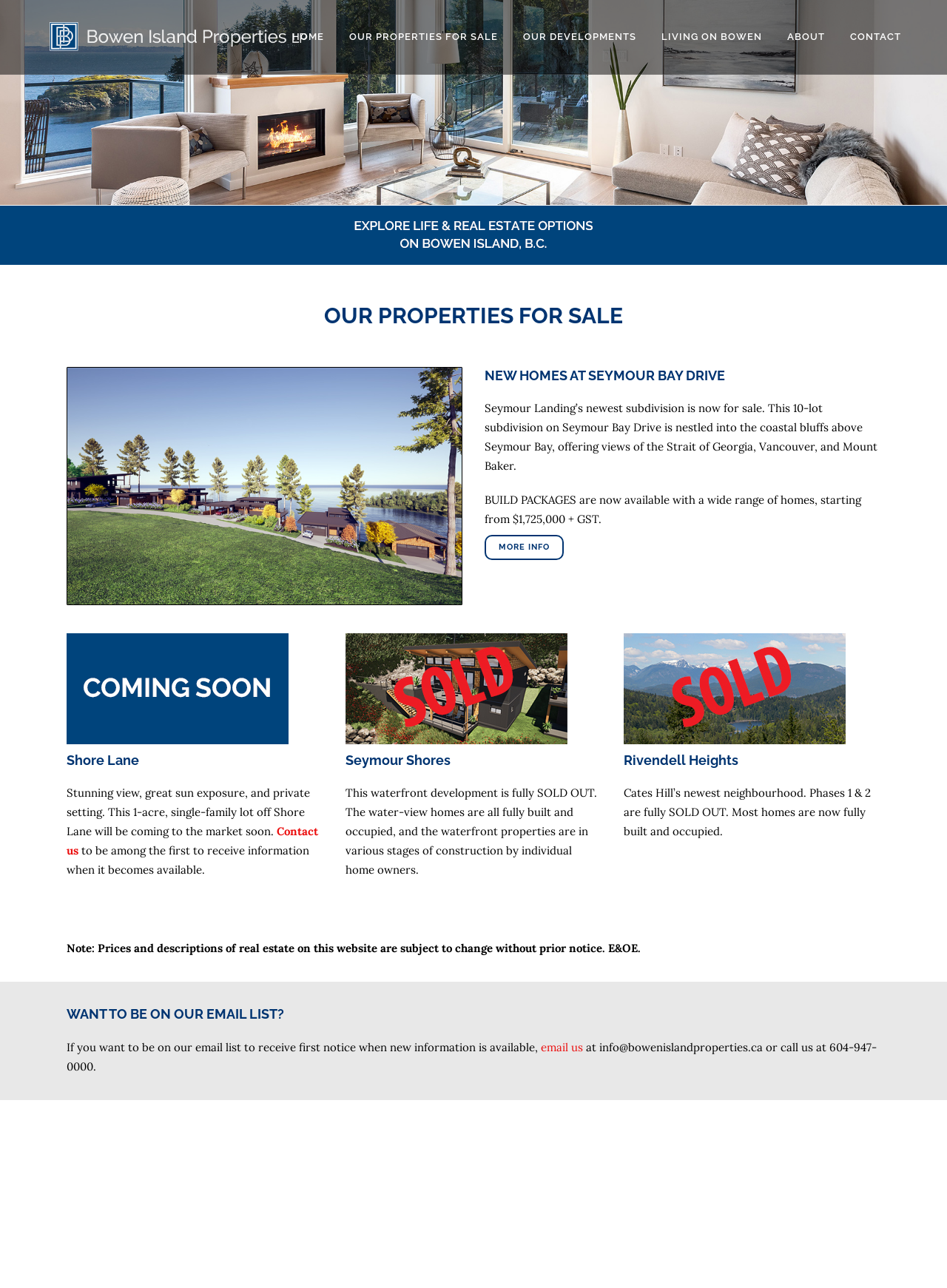Find and specify the bounding box coordinates that correspond to the clickable region for the instruction: "Email us to be on our email list".

[0.571, 0.807, 0.616, 0.818]